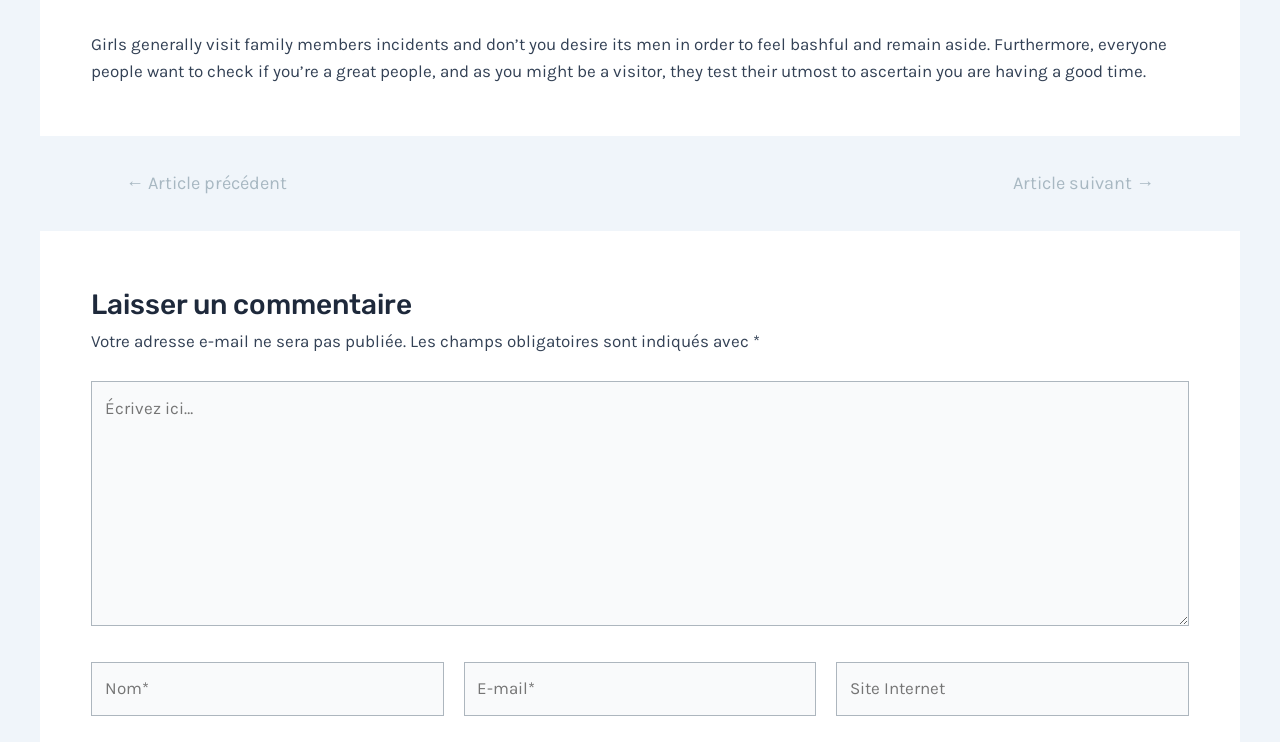Based on the element description, predict the bounding box coordinates (top-left x, top-left y, bottom-right x, bottom-right y) for the UI element in the screenshot: parent_node: E-mail* name="email" placeholder="E-mail*"

[0.362, 0.892, 0.638, 0.965]